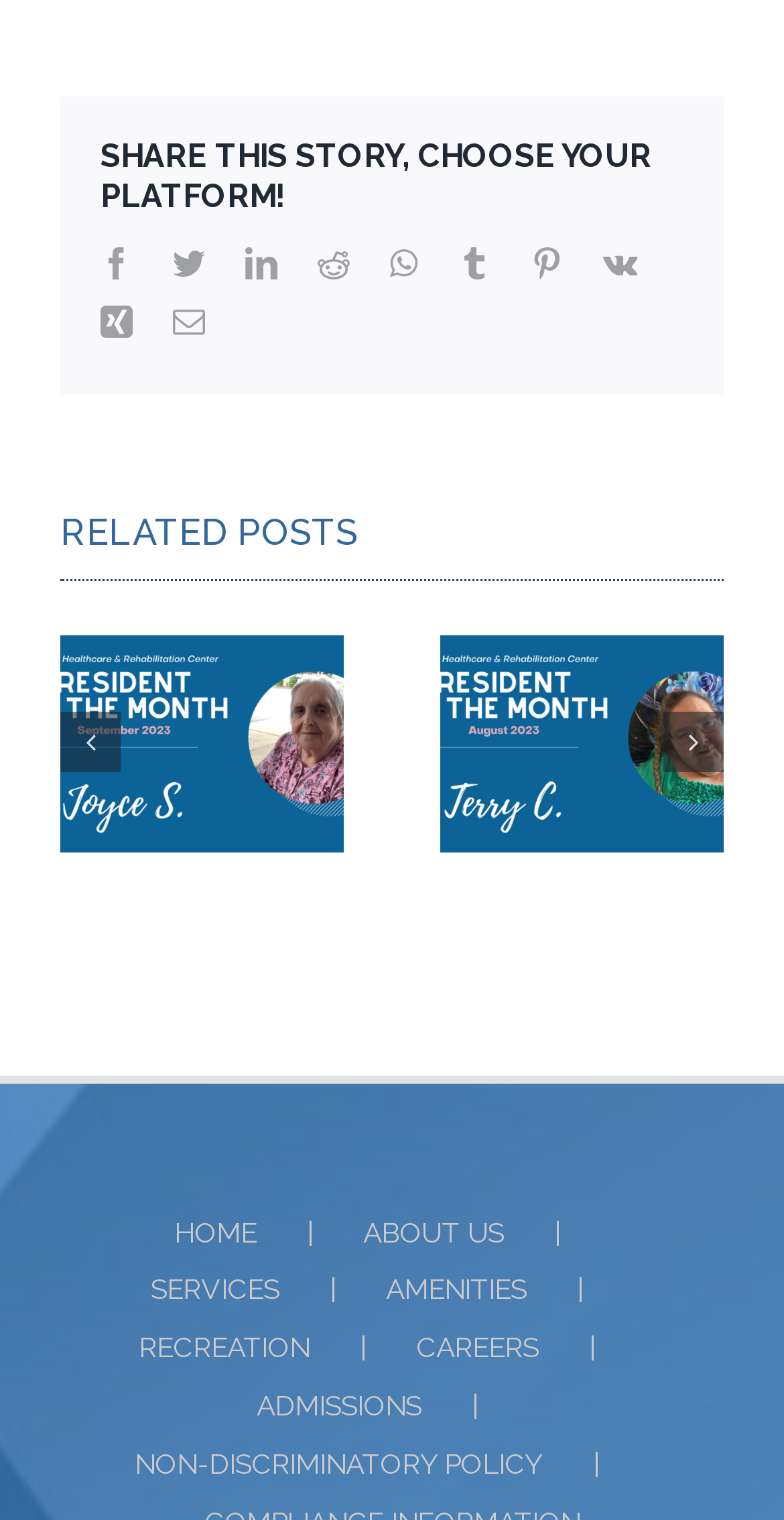What is the title of the first related post?
Give a comprehensive and detailed explanation for the question.

I looked at the image description under the 'RELATED POSTS' heading and found the title of the first related post, which is 'Meet Your September Resident of the Month!'.